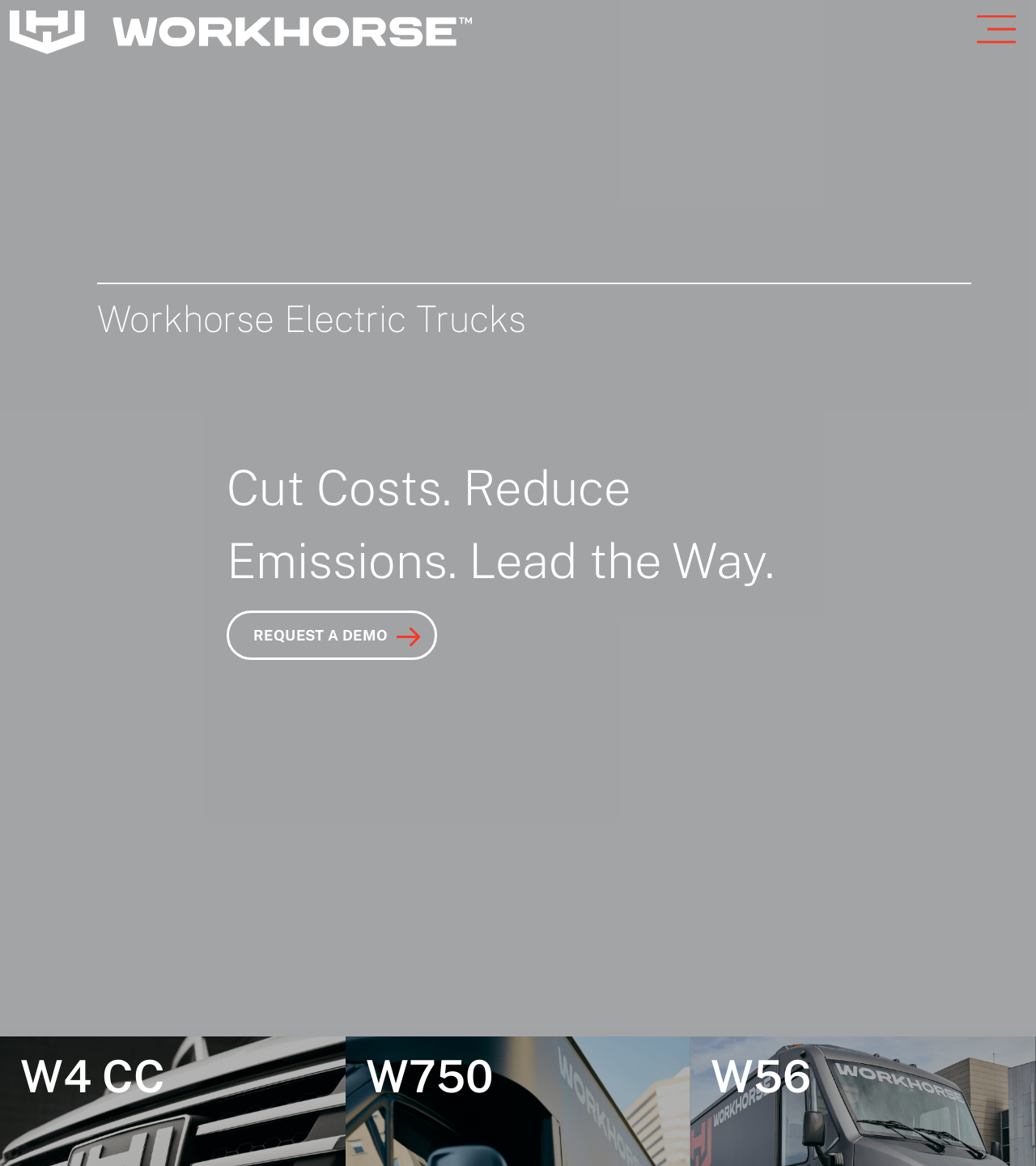Identify the bounding box for the UI element described as: "Menu". Ensure the coordinates are four float numbers between 0 and 1, formatted as [left, top, right, bottom].

[0.943, 0.013, 0.98, 0.043]